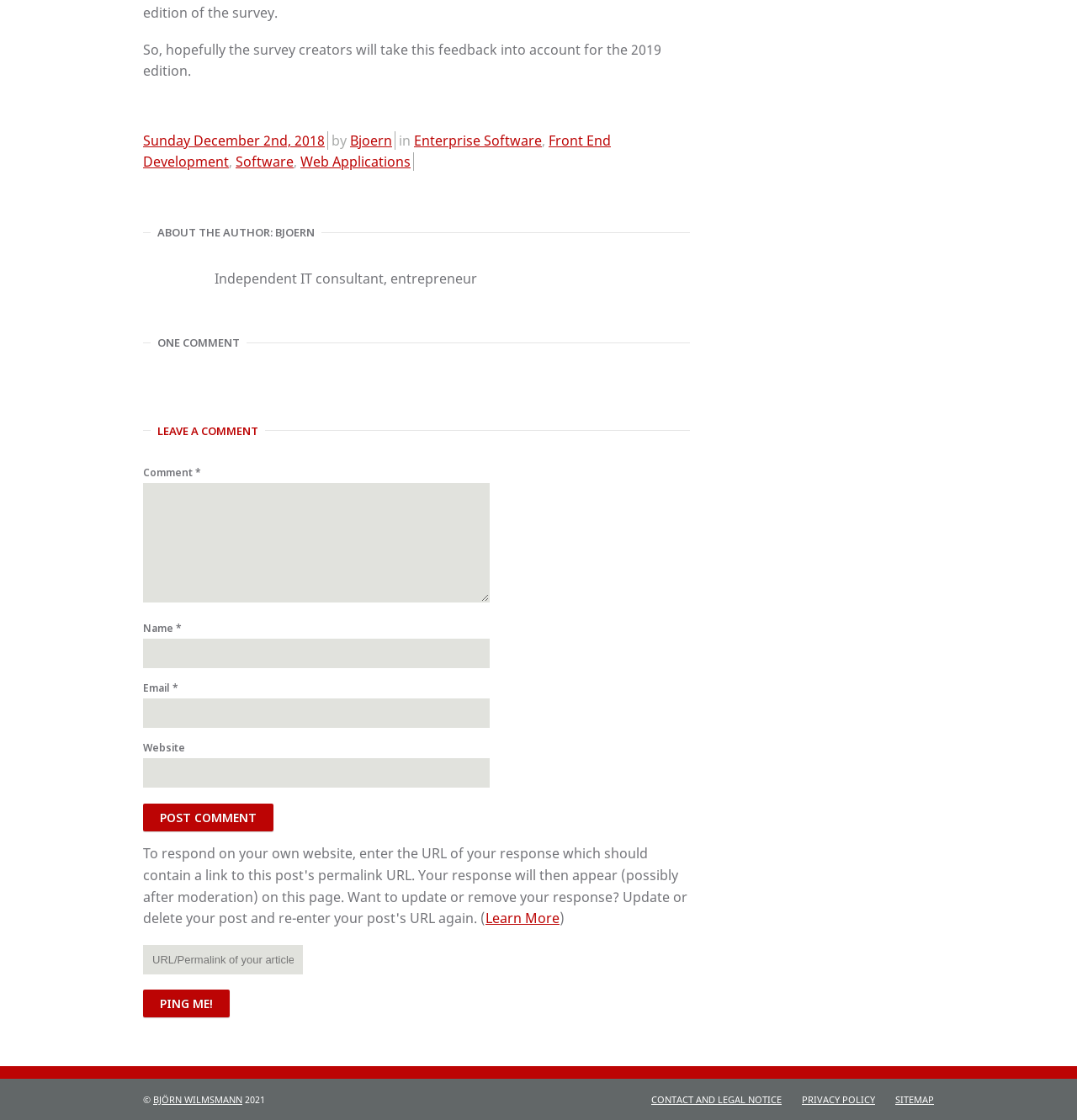Who is the author of the article?
Please respond to the question thoroughly and include all relevant details.

The author of the article is mentioned in the 'ABOUT THE AUTHOR' section, which states 'Independent IT consultant, entrepreneur' and provides a link to the author's name, 'Bjoern'.